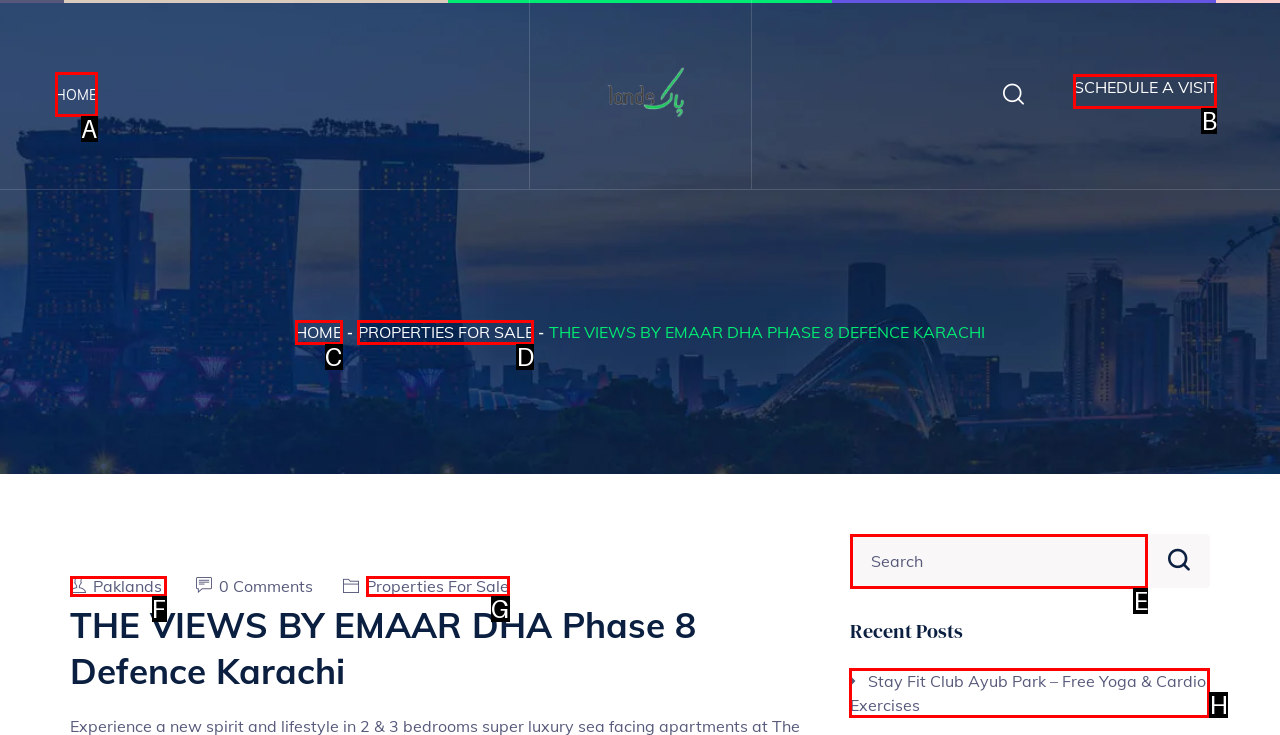Determine the letter of the UI element that you need to click to perform the task: read about Stay Fit Club Ayub Park.
Provide your answer with the appropriate option's letter.

H